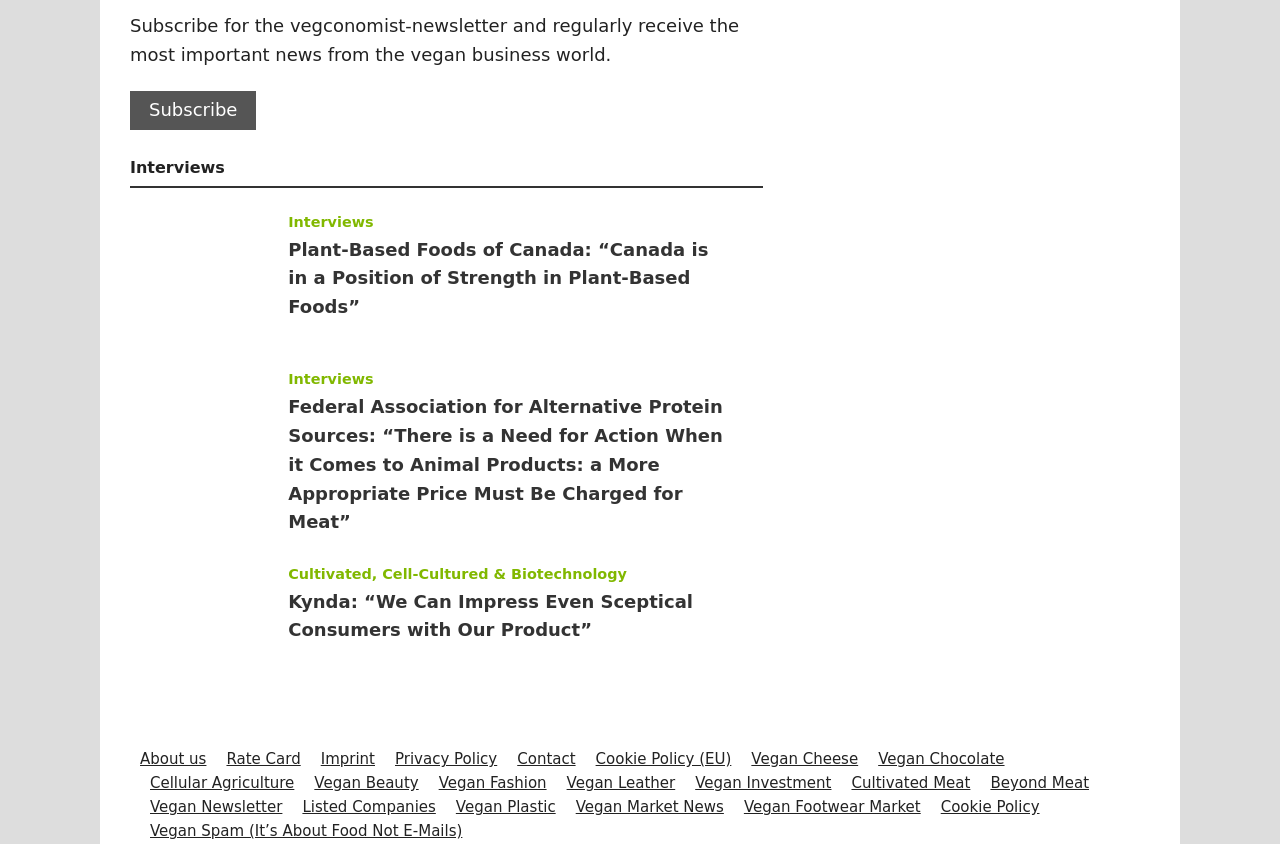What is the format of the content on this webpage?
Using the image as a reference, answer with just one word or a short phrase.

Interviews and articles